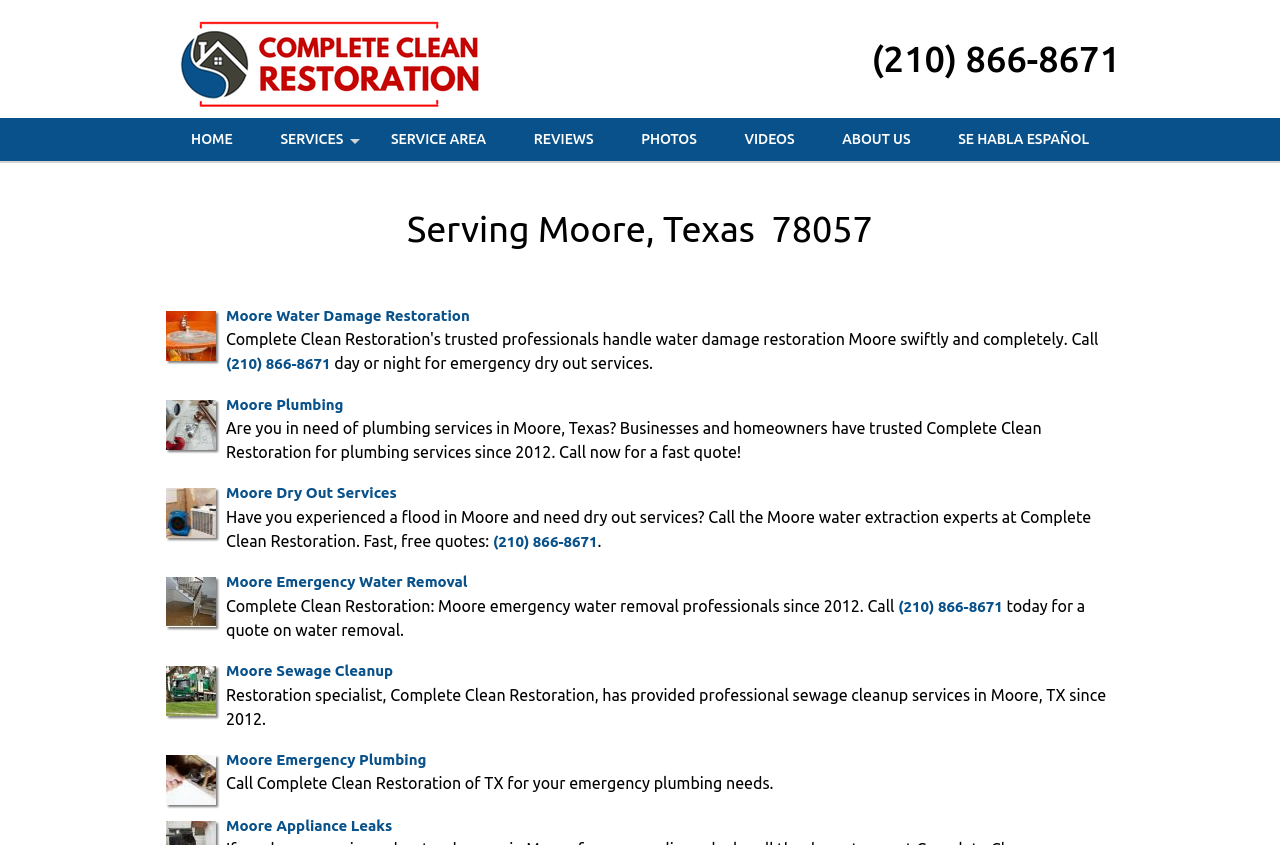Determine the bounding box coordinates of the clickable area required to perform the following instruction: "Click on SERVICES". The coordinates should be represented as four float numbers between 0 and 1: [left, top, right, bottom].

[0.202, 0.14, 0.285, 0.191]